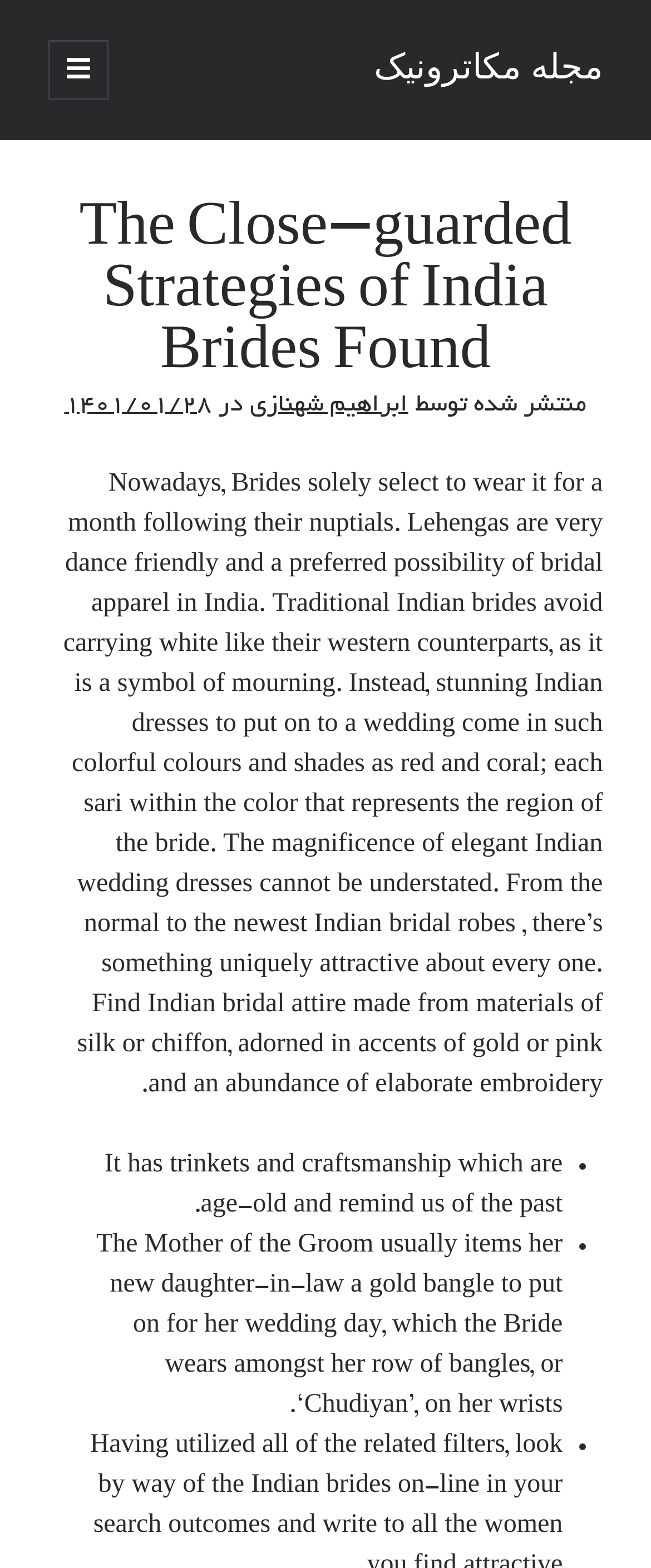Please find the bounding box coordinates for the clickable element needed to perform this instruction: "read the article about India Brides".

[0.097, 0.301, 0.926, 0.701]